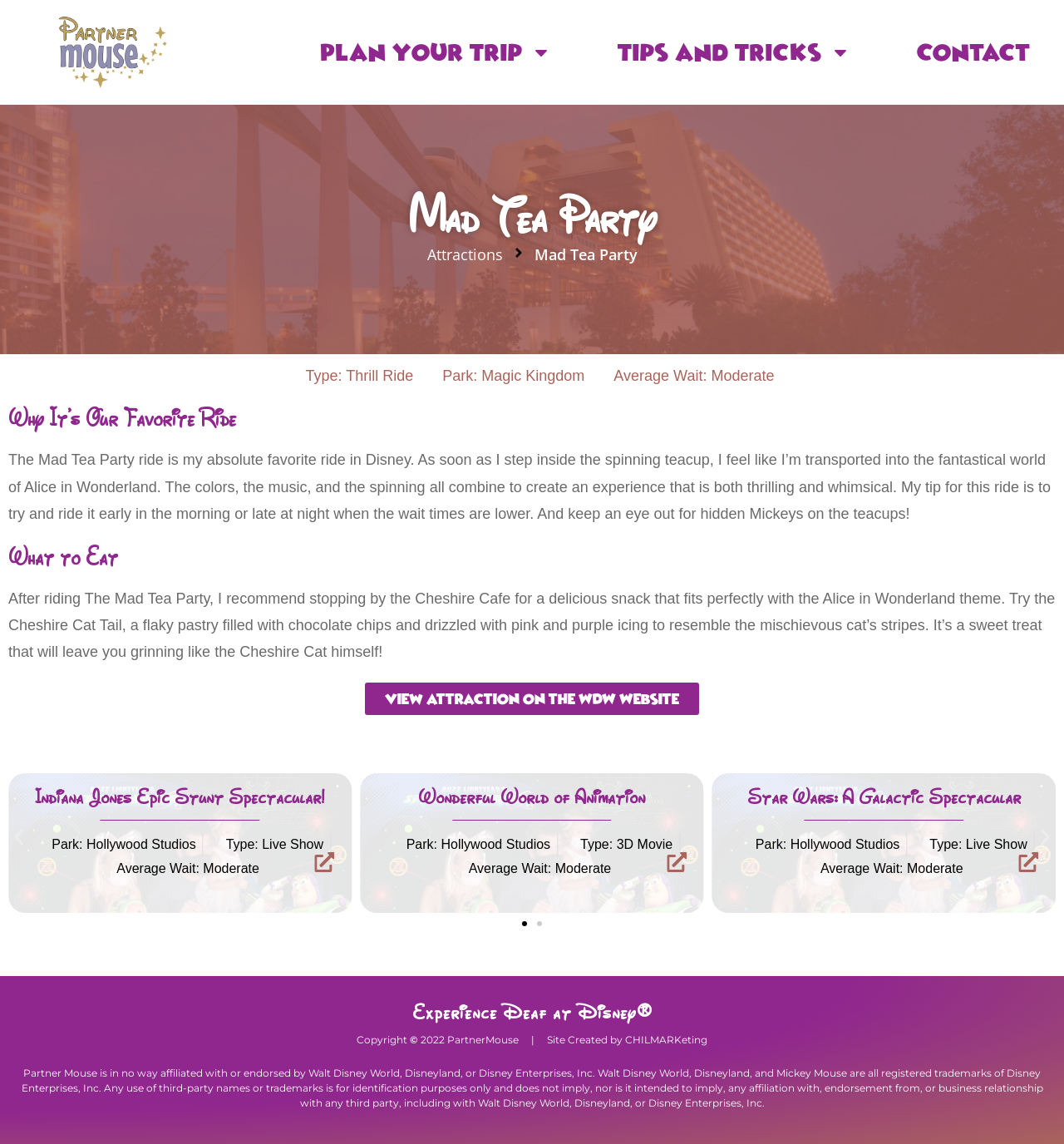What is the type of the 'Wonderful World of Animation' attraction?
Using the screenshot, give a one-word or short phrase answer.

3D Movie